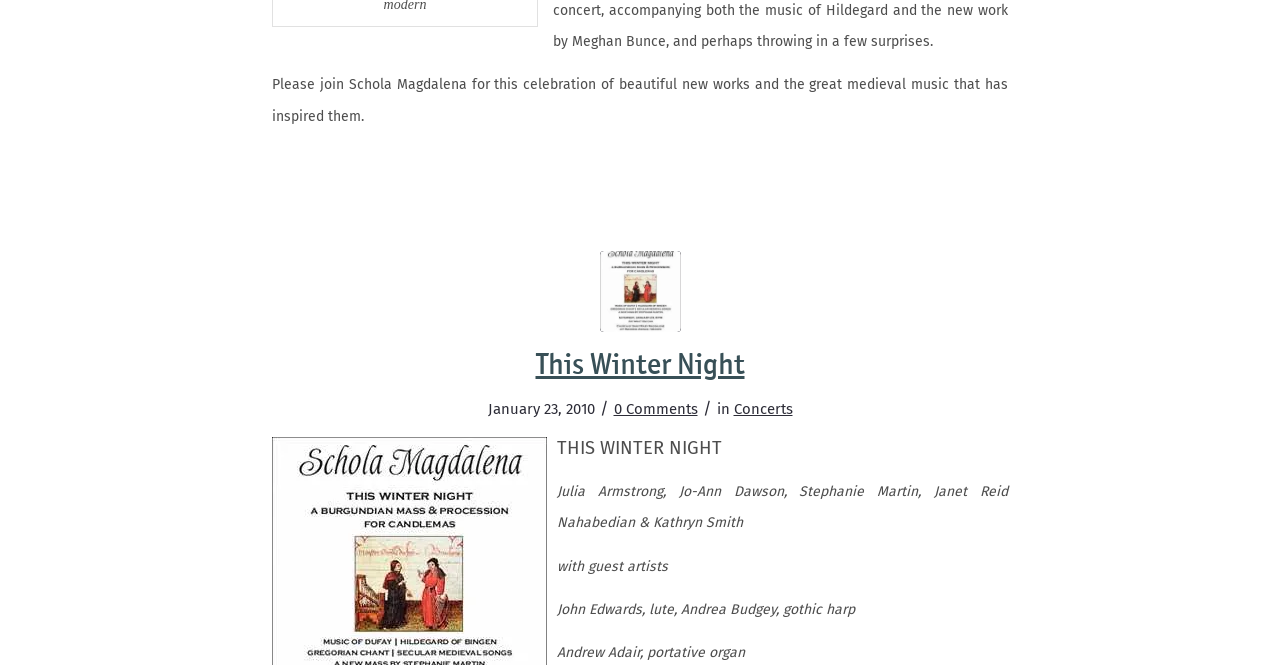Respond to the question below with a single word or phrase:
What instrument does John Edwards play?

lute